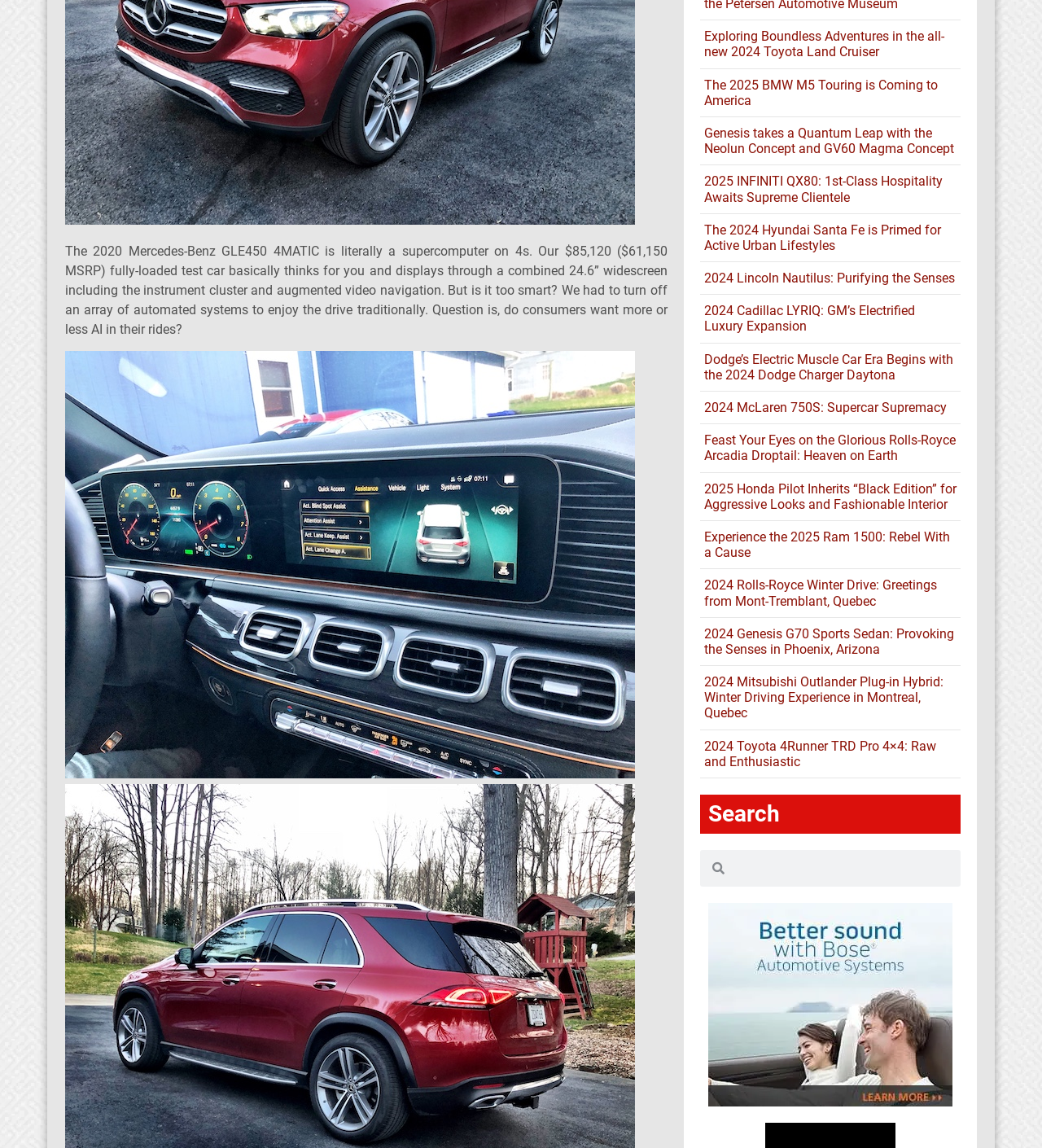Find the bounding box coordinates for the UI element that matches this description: "alt="300x250_Auto_Banner_V1"".

[0.68, 0.787, 0.914, 0.964]